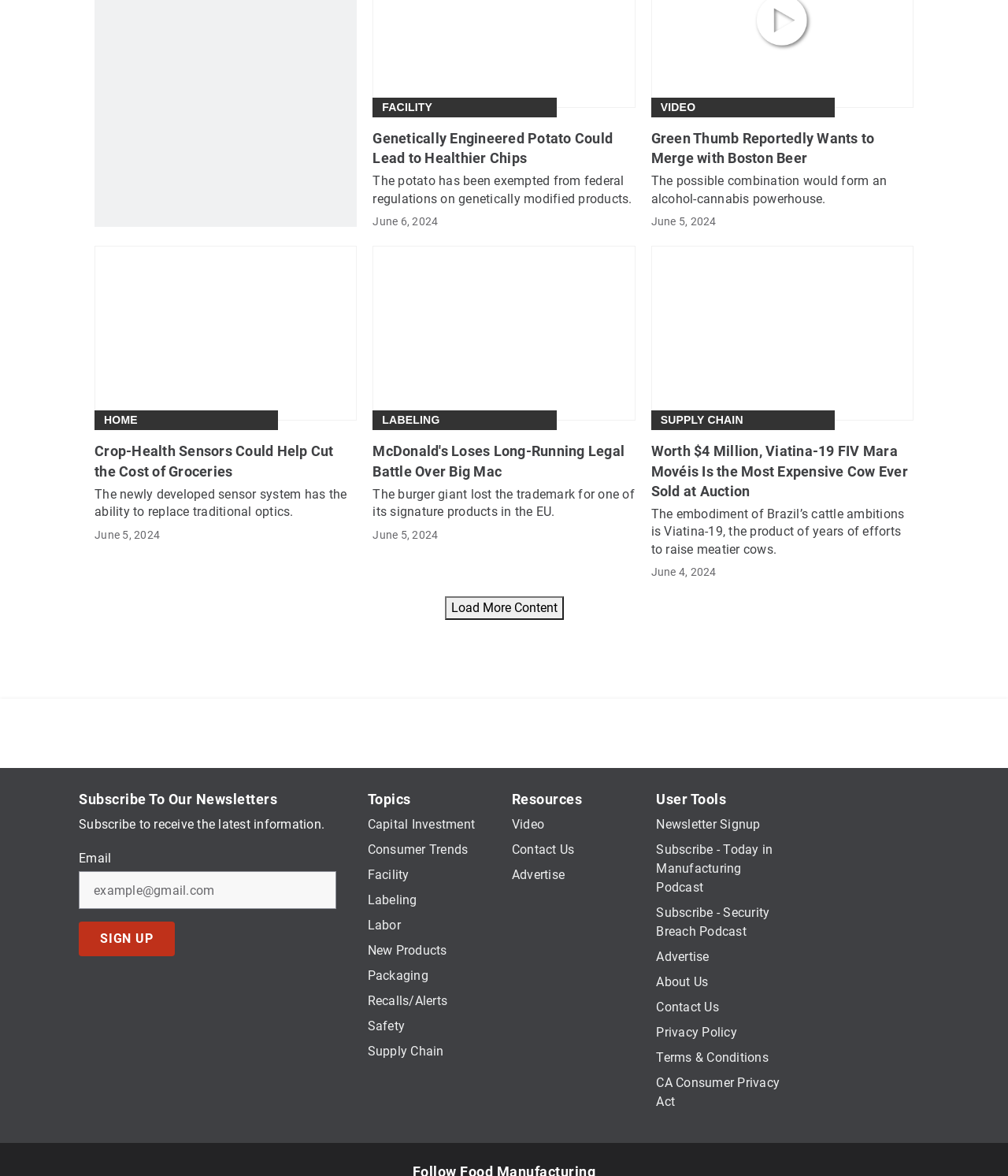What is the topic of the first news article?
Based on the screenshot, answer the question with a single word or phrase.

Genetically Engineered Potato